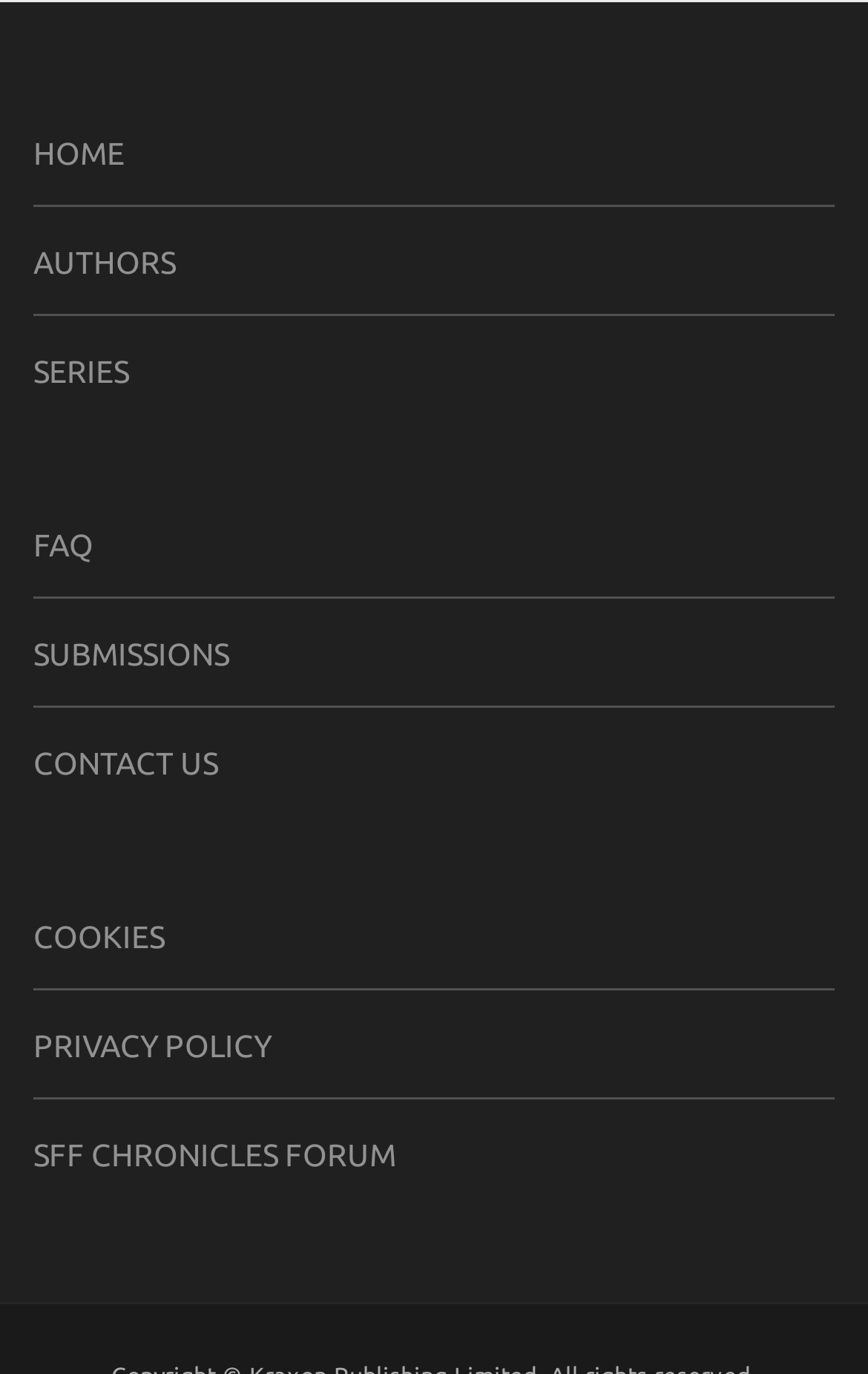Where can I find information about submitting content?
Kindly offer a comprehensive and detailed response to the question.

The SUBMISSIONS link is located in the top navigation bar, which suggests that it is a primary section of the website where I can find information about submitting content.